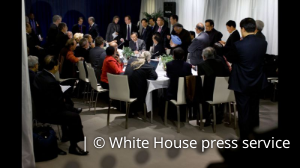Offer a detailed caption for the image presented.

The image captures a significant moment during the Copenhagen climate negotiations, where a diverse group of leaders and delegates gather around a round table to engage in discussions. The atmosphere is attentive and focused, highlighting the critical nature of the informal summit aimed at reaching a consensus on climate action. Several individuals are seated, while others are standing, indicating an active dialogue. The presence of various officials emphasizes the international stakes involved in these negotiations. The scene is framed by subtle decor, creating a professional backdrop for the proceedings. This image is credited to the White House press service, reinforcing its relevance to the political and environmental discourse of the time.